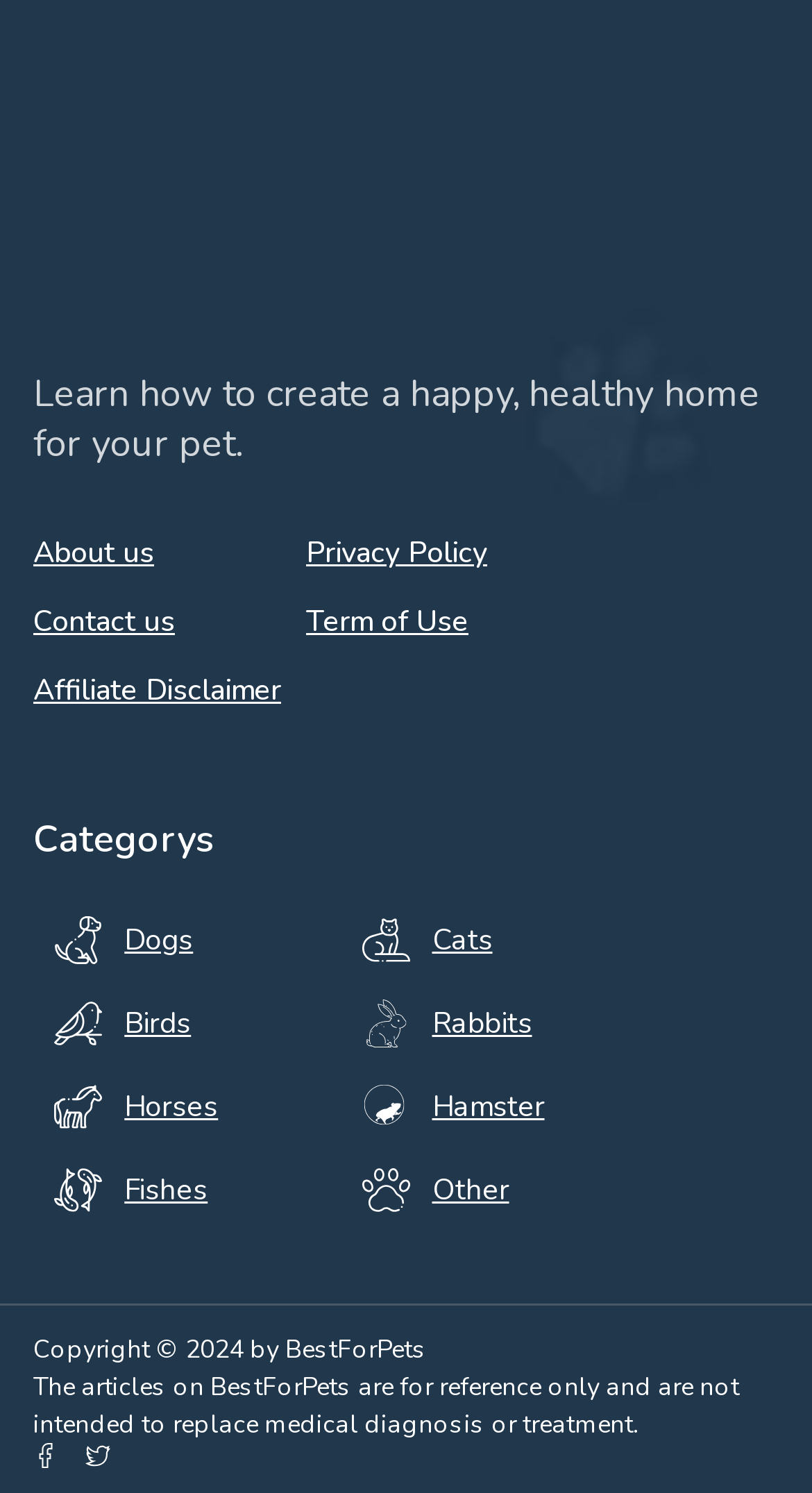Please provide a brief answer to the question using only one word or phrase: 
What is the purpose of the articles on this website?

Reference only